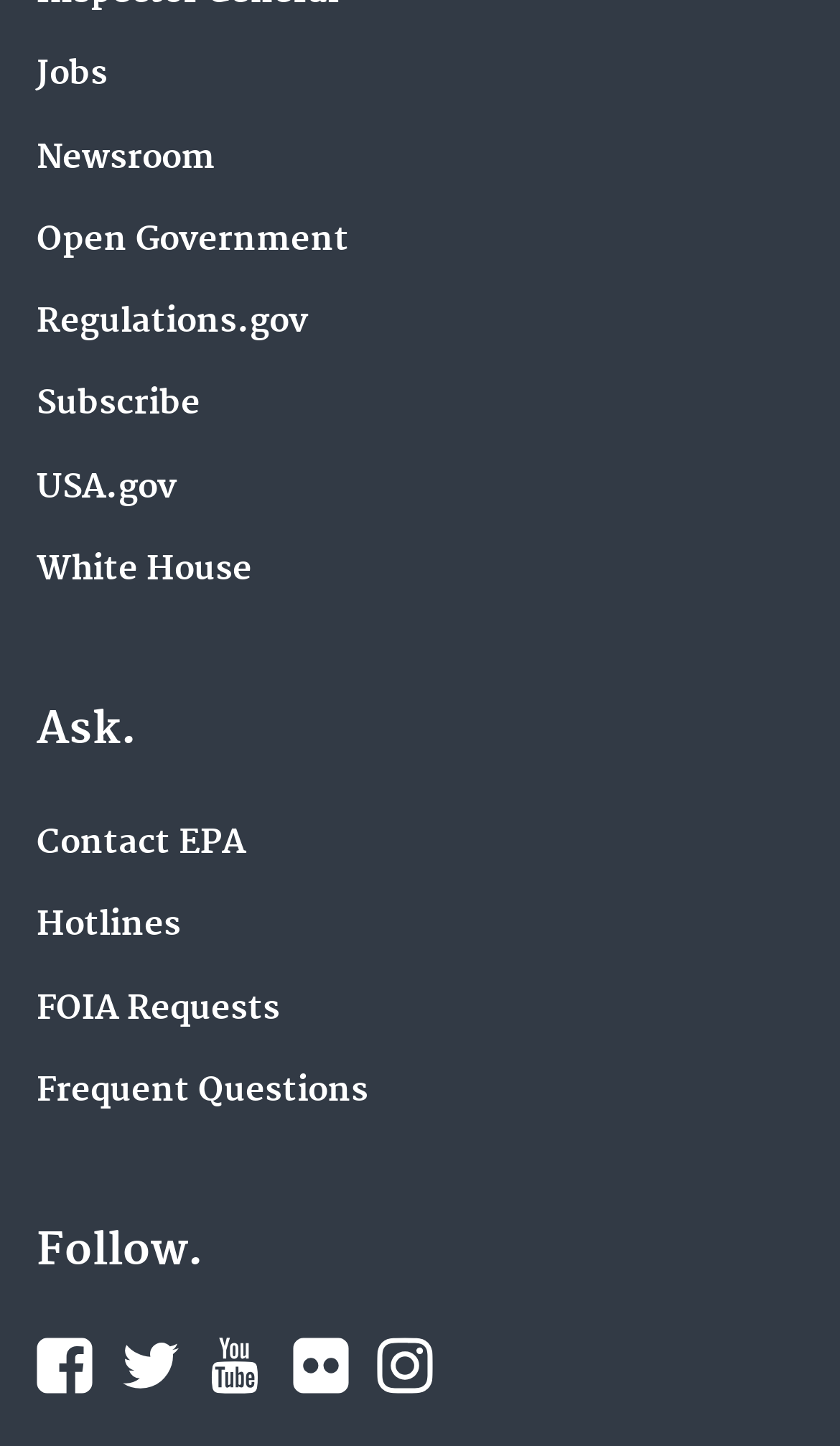Show the bounding box coordinates for the HTML element as described: "EPA's YouTube".

[0.246, 0.925, 0.313, 0.964]